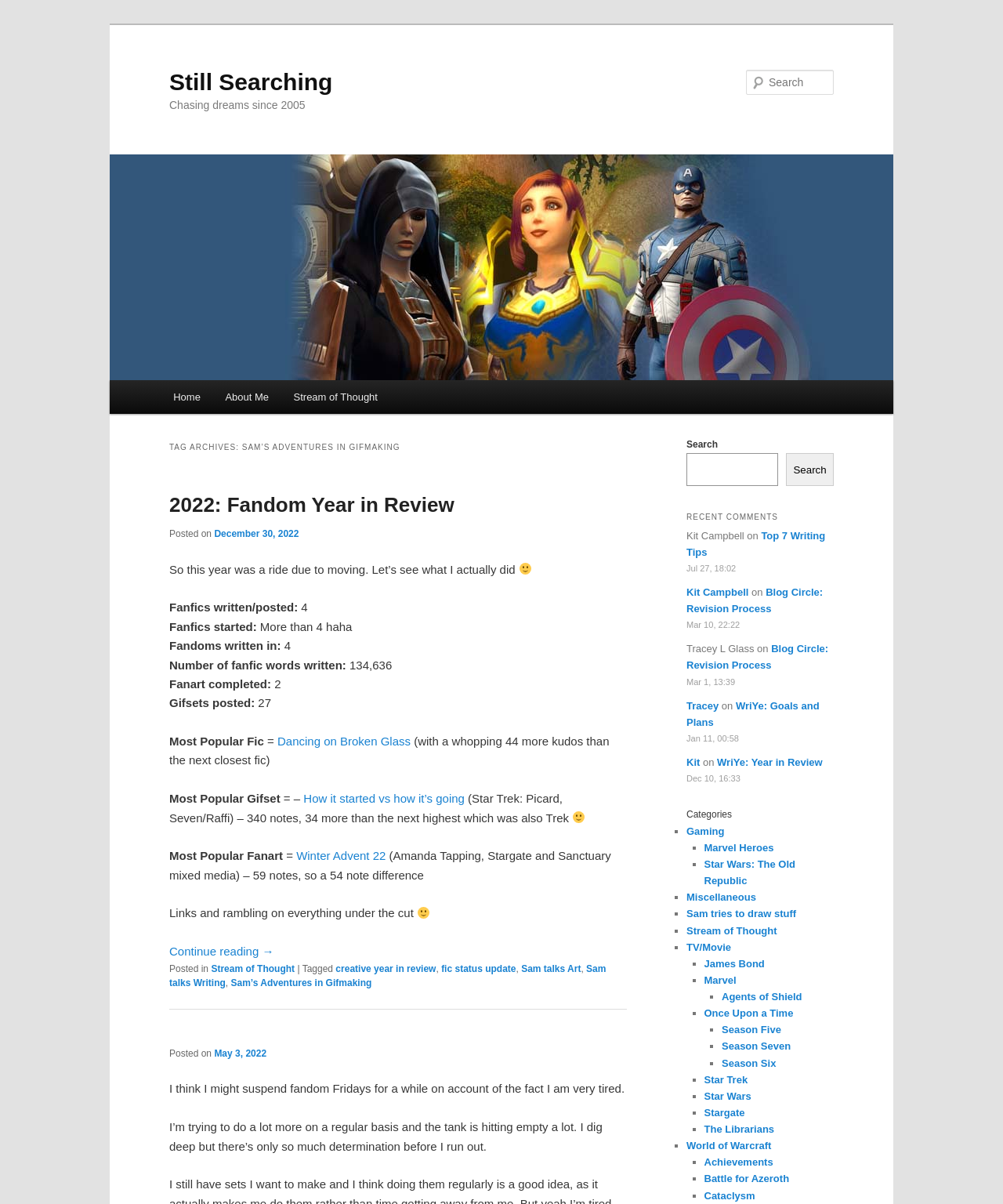Identify the bounding box for the UI element described as: "Sam tries to draw stuff". The coordinates should be four float numbers between 0 and 1, i.e., [left, top, right, bottom].

[0.684, 0.754, 0.794, 0.764]